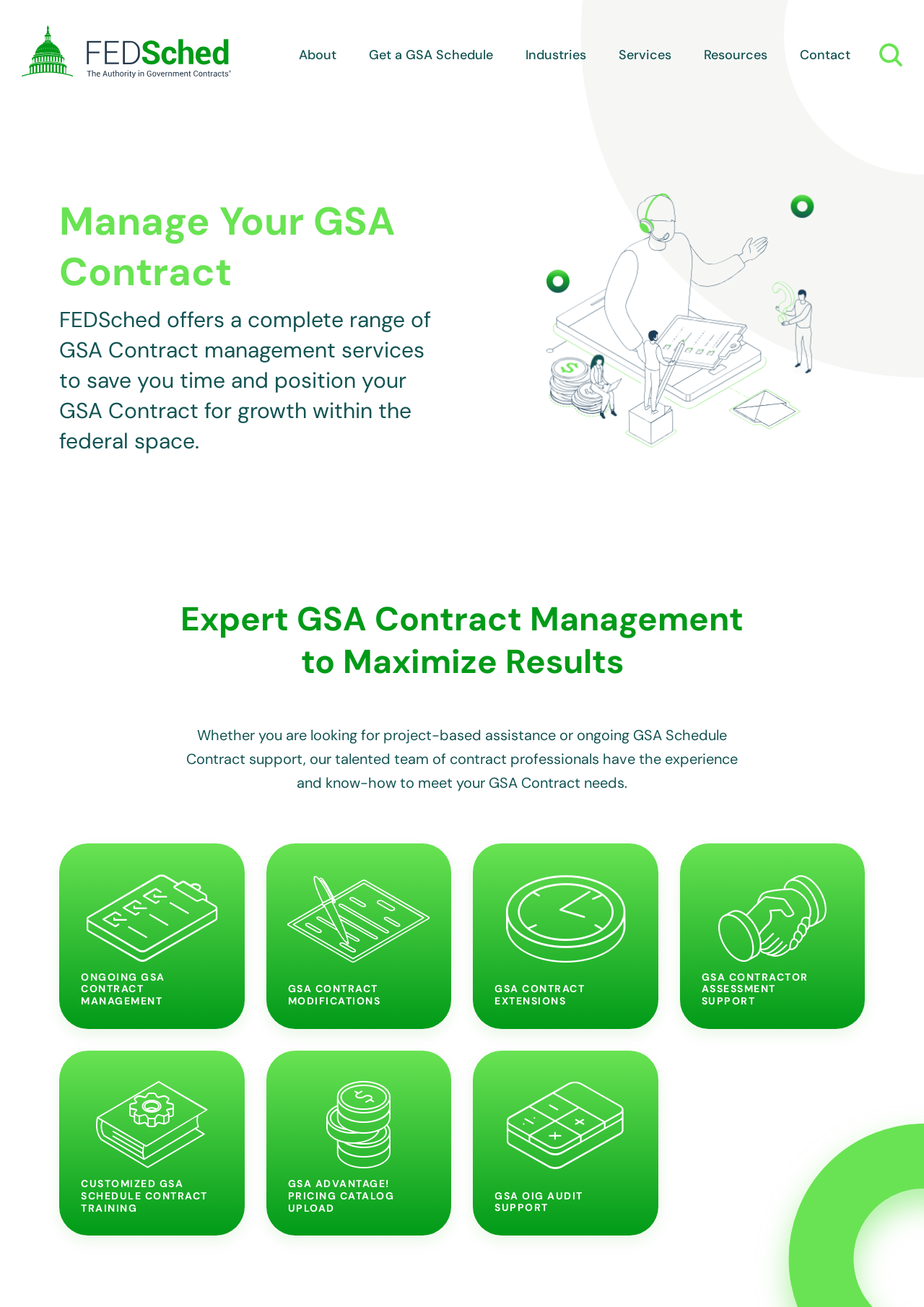Pinpoint the bounding box coordinates of the element to be clicked to execute the instruction: "Learn more about Industry Categories".

[0.059, 0.113, 0.187, 0.126]